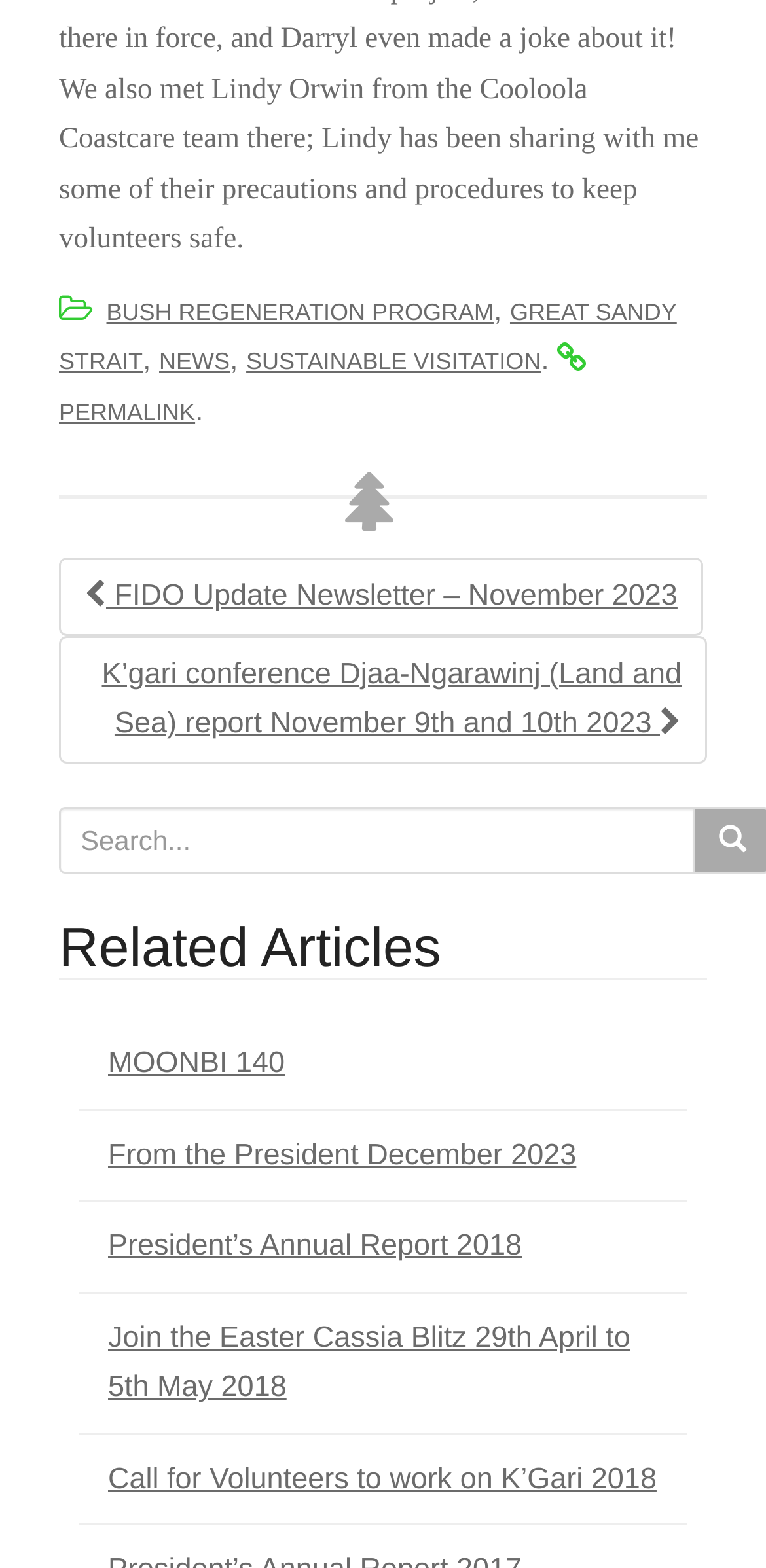Please identify the bounding box coordinates of the clickable region that I should interact with to perform the following instruction: "Read the FIDO Update Newsletter". The coordinates should be expressed as four float numbers between 0 and 1, i.e., [left, top, right, bottom].

[0.077, 0.356, 0.918, 0.405]